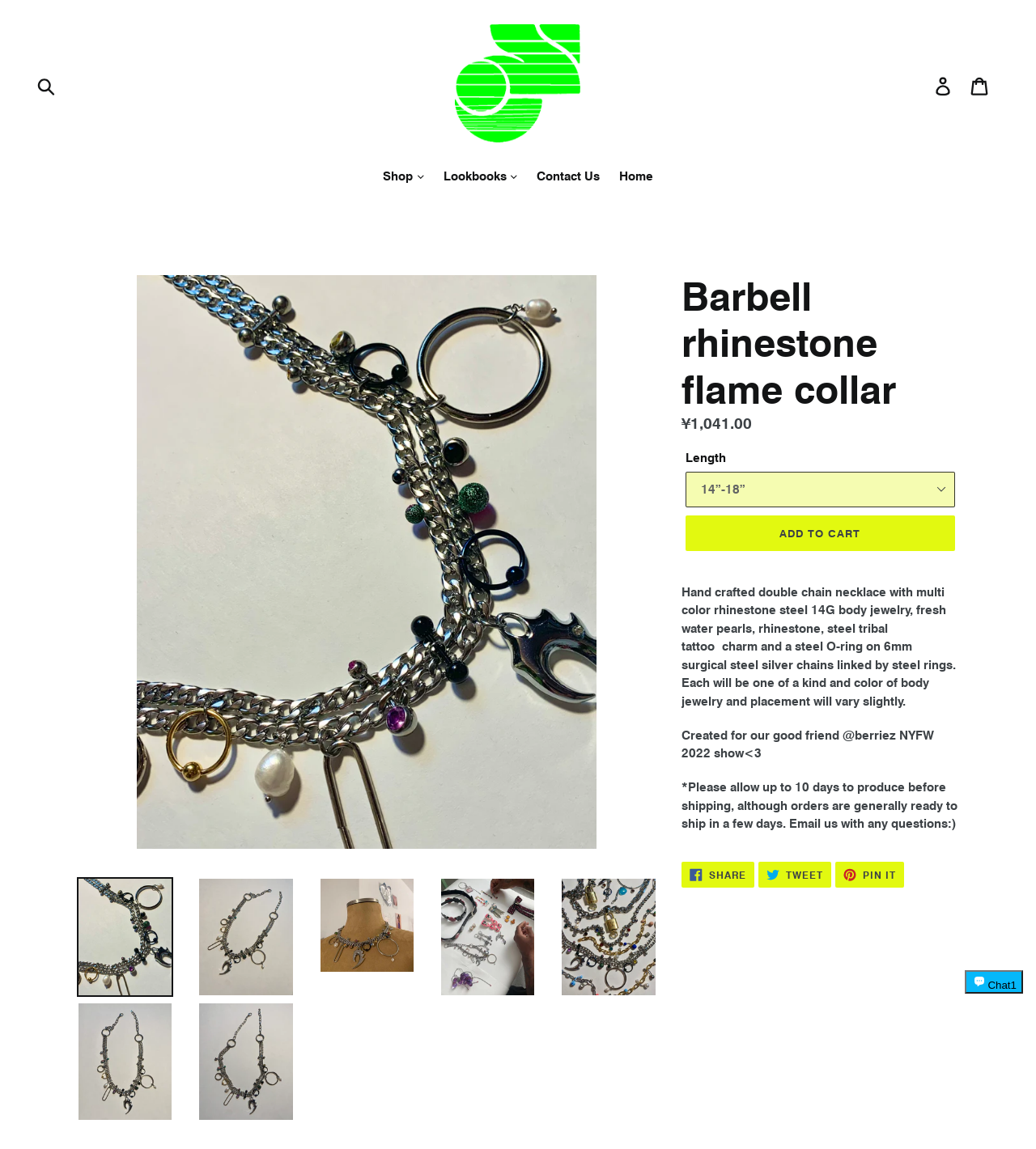Kindly determine the bounding box coordinates for the area that needs to be clicked to execute this instruction: "Search for products".

[0.043, 0.059, 0.084, 0.09]